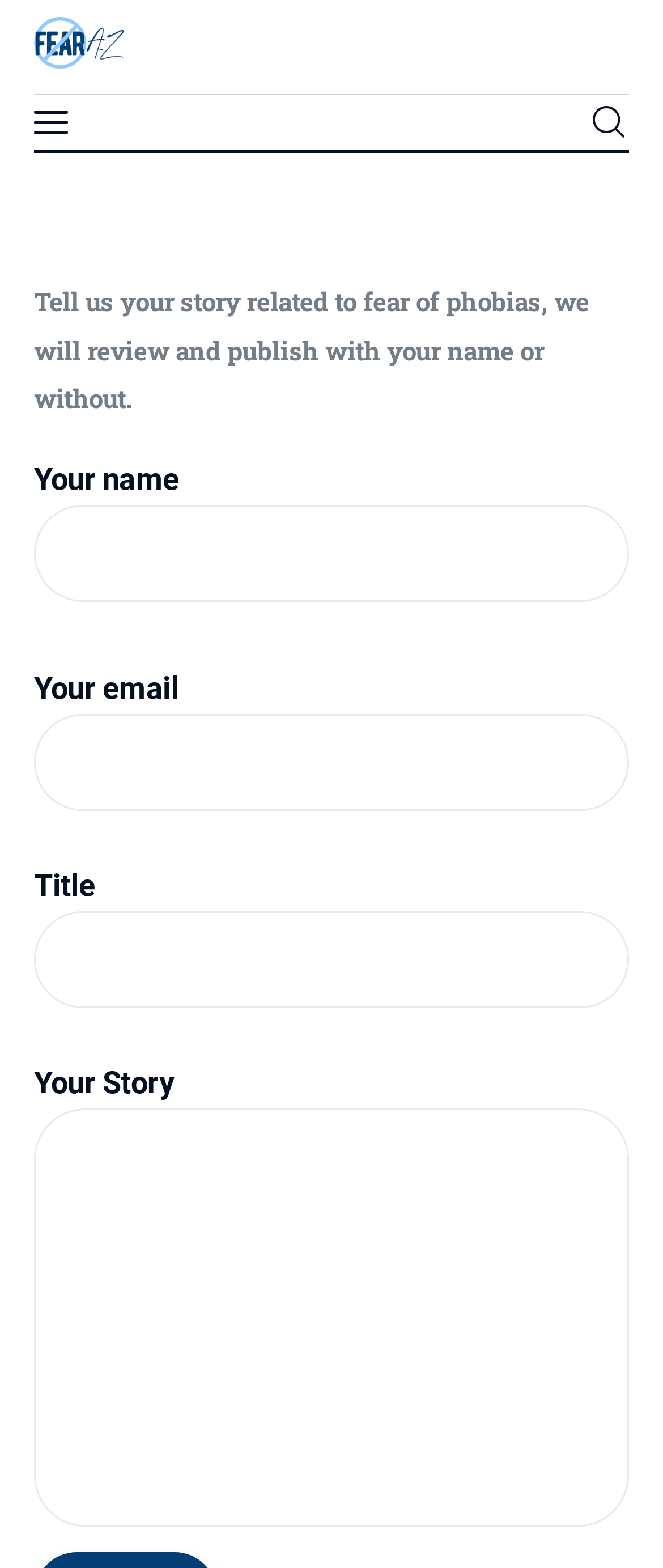Can you give a comprehensive explanation to the question given the content of the image?
What is the purpose of the search bar?

I found two search bars on the webpage, which suggests that the website allows users to search for specific content. The search bars are located near the top of the webpage, indicating that searching is a primary function of the website.